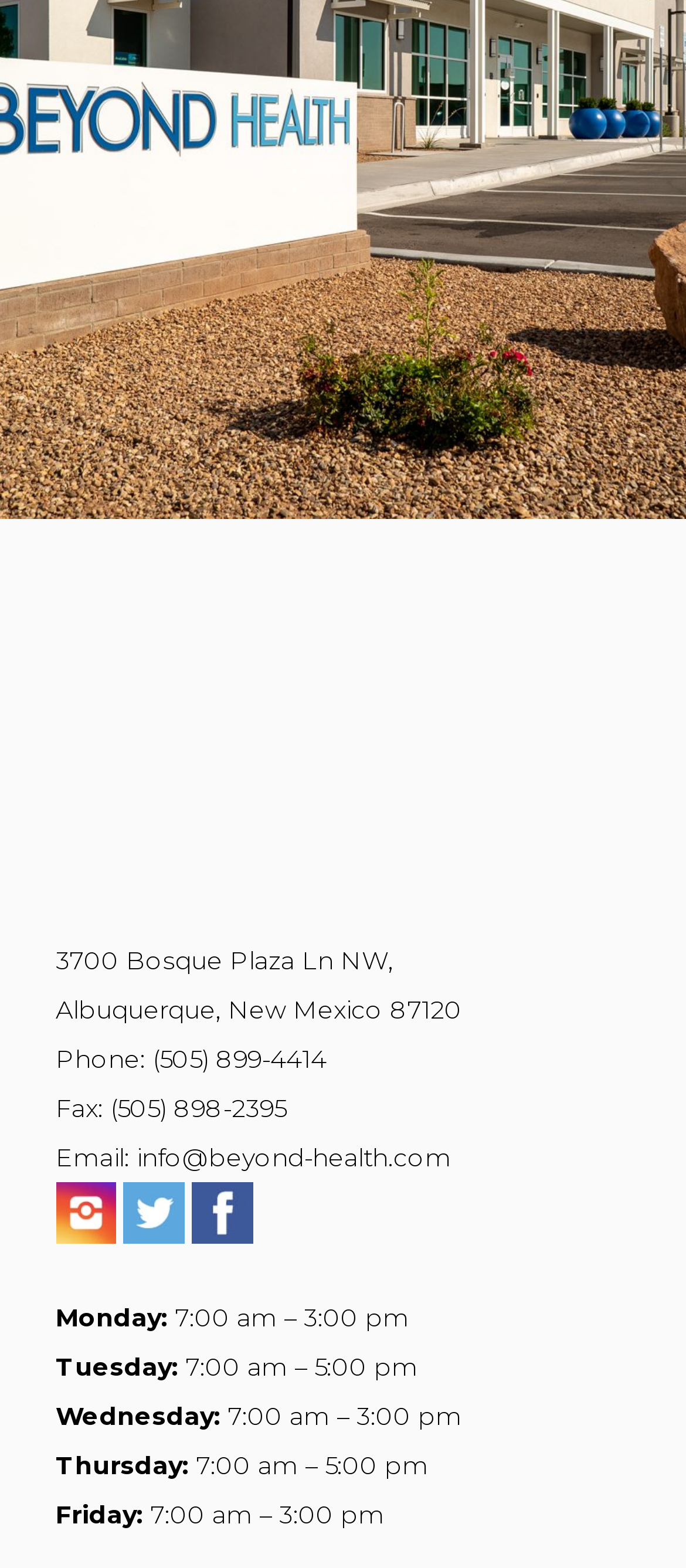What is the address of Beyond Health?
Using the image as a reference, give an elaborate response to the question.

I found the address by looking at the link element with the text '3700 Bosque Plaza Ln NW, Albuquerque, New Mexico 87120' which is located at the top of the page, below the logo.